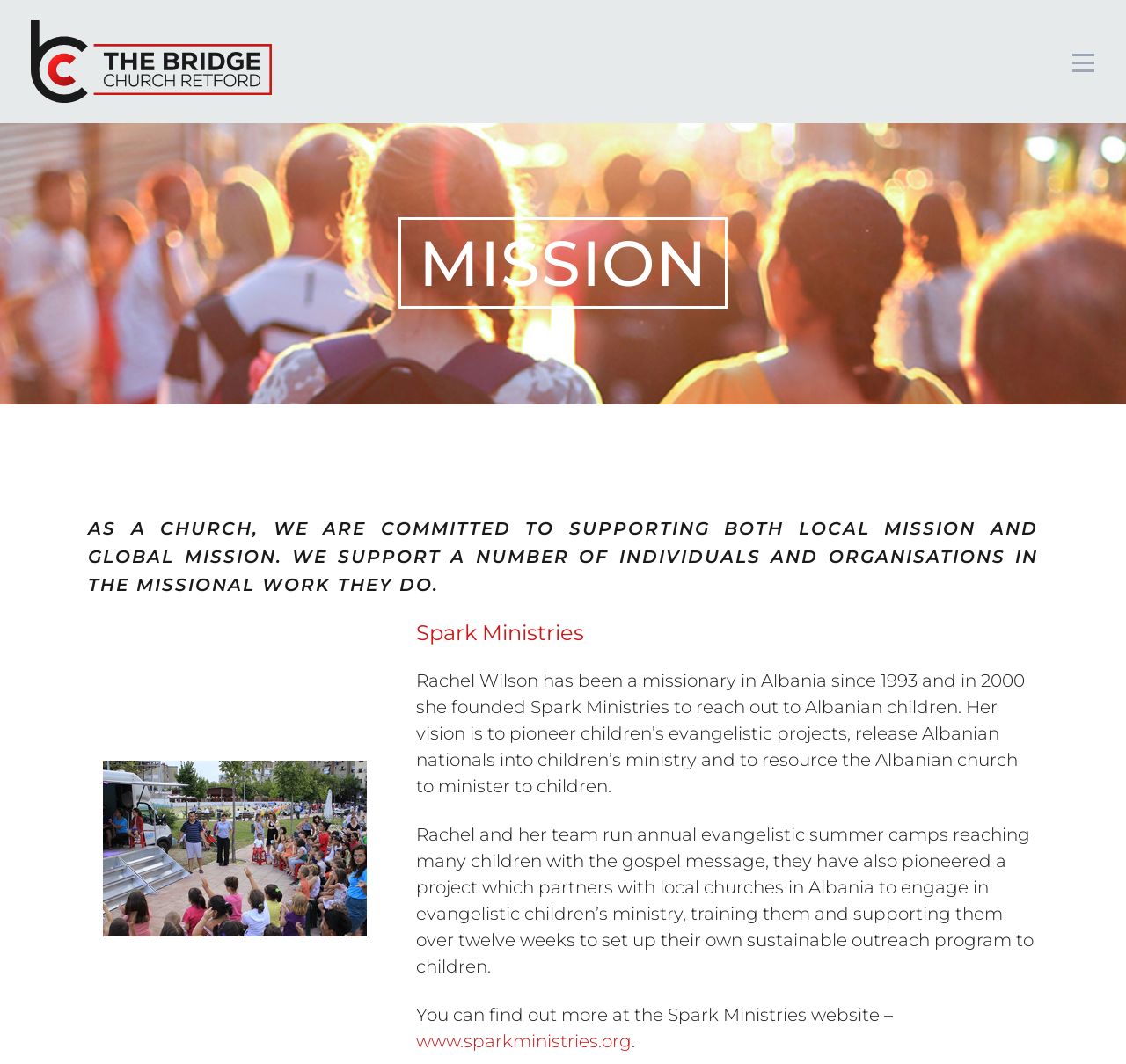What is the purpose of Spark Ministries?
Based on the screenshot, provide a one-word or short-phrase response.

Reaching out to Albanian children